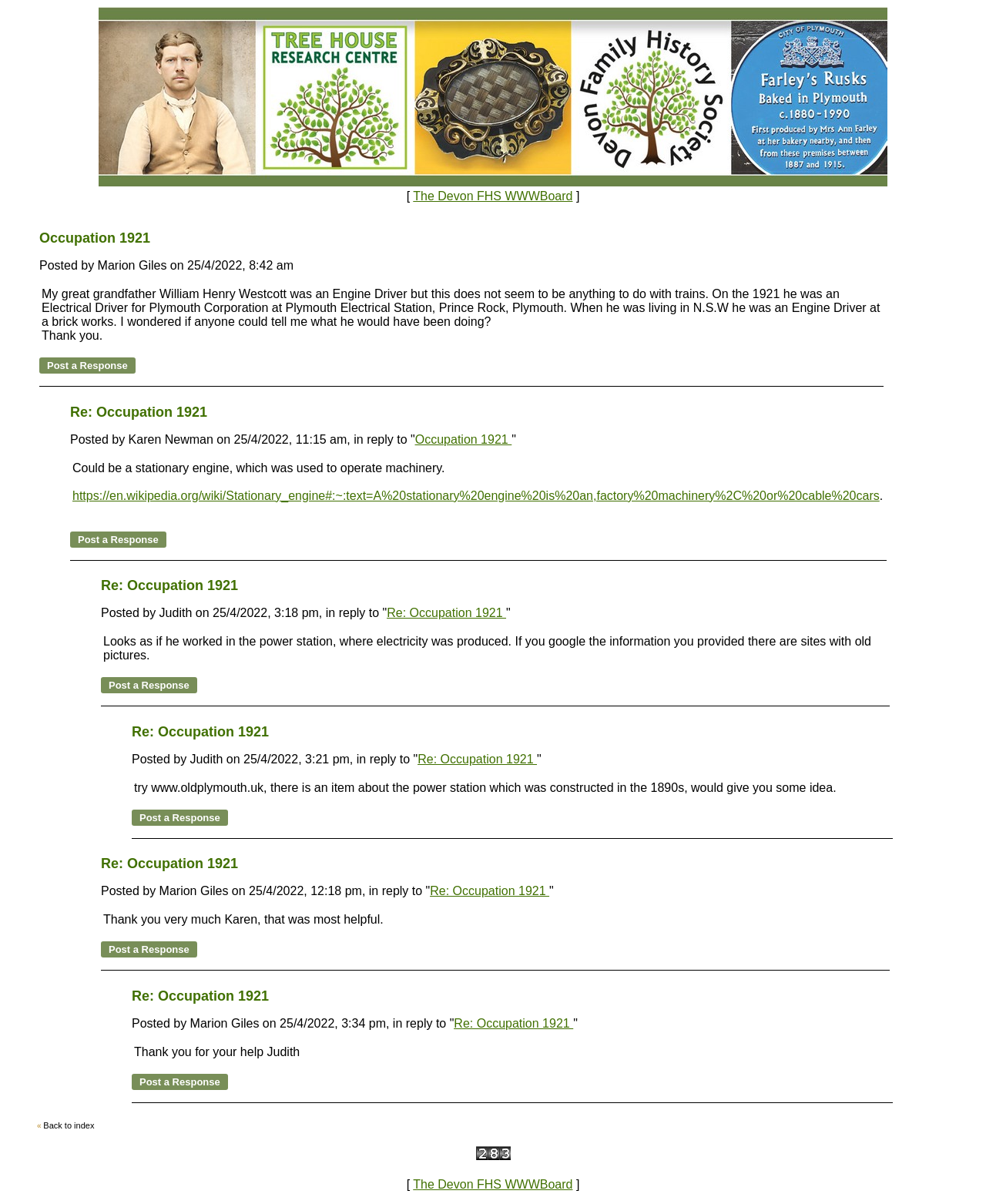Can you show the bounding box coordinates of the region to click on to complete the task described in the instruction: "View the reply to occupation 1921 by Karen Newman"?

[0.421, 0.359, 0.519, 0.37]